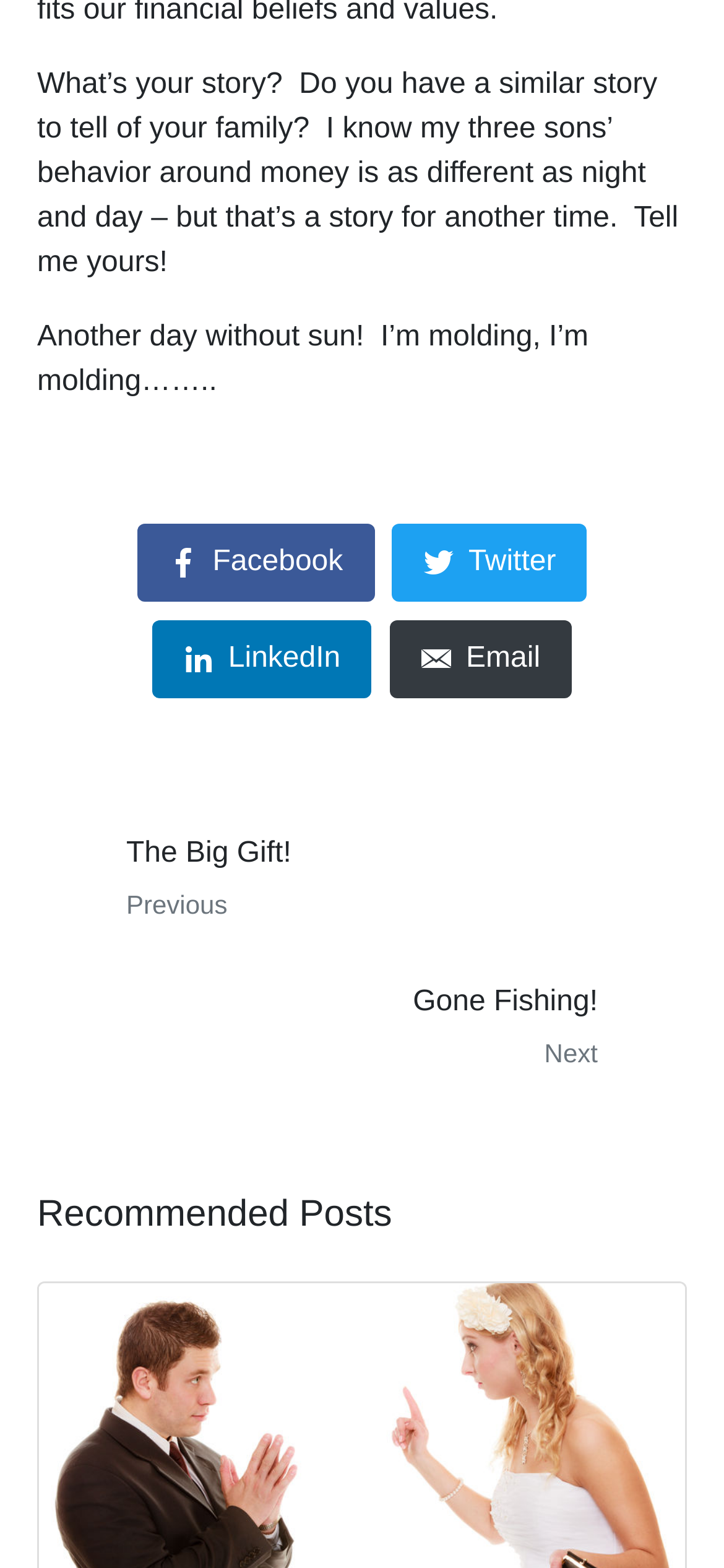Provide a short, one-word or phrase answer to the question below:
How many social media platforms can you share the story on?

4